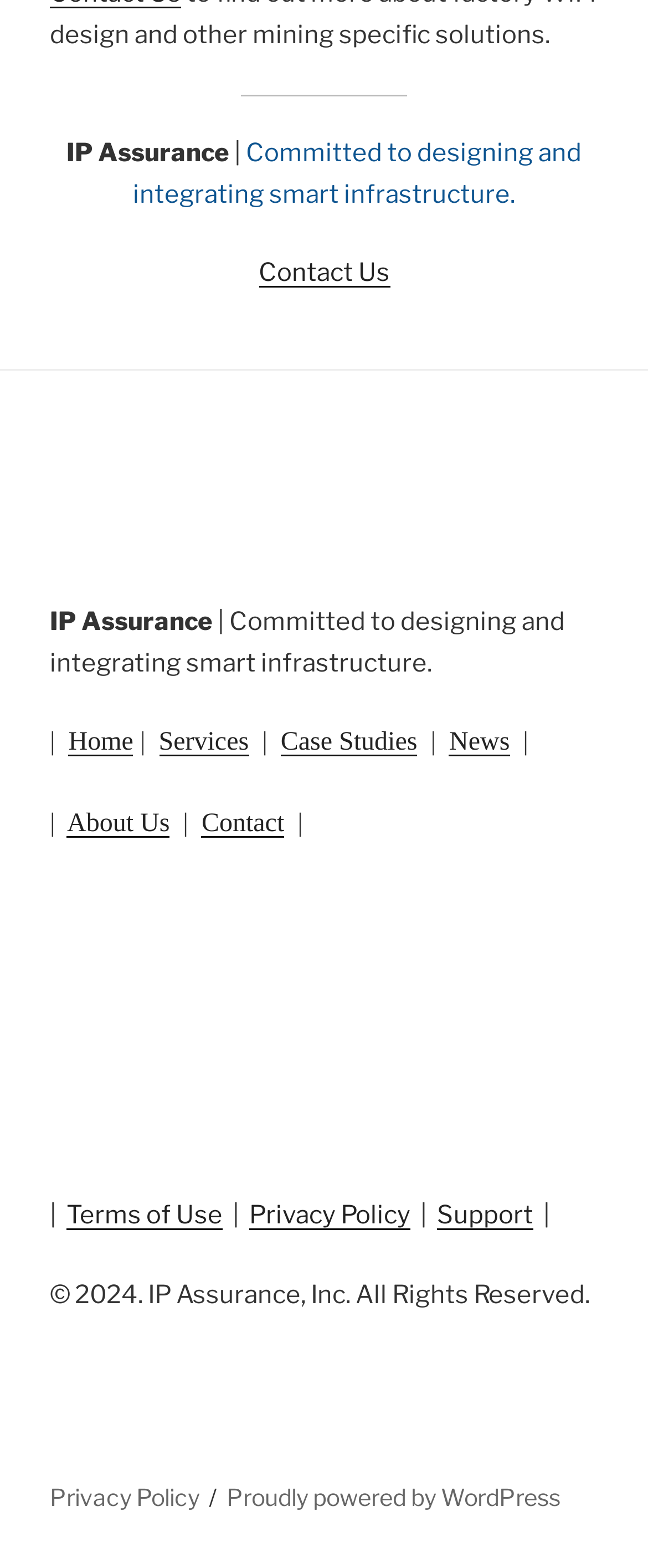Identify the bounding box coordinates of the element to click to follow this instruction: 'Check 325C L and 325C LN Excavator Lifting Capacities'. Ensure the coordinates are four float values between 0 and 1, provided as [left, top, right, bottom].

None